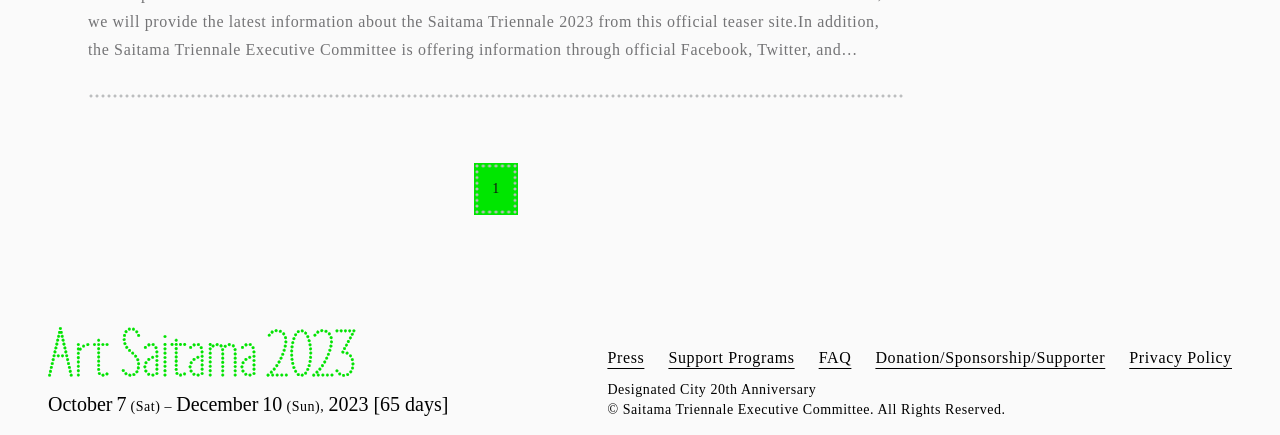What is the name of the festival logo?
Please answer the question with a detailed and comprehensive explanation.

I found the image with the description 'さいたま国際芸術祭2023のロゴ' which is located at the top of the webpage, indicating that the name of the festival logo is さいたま国際芸術祭2023.